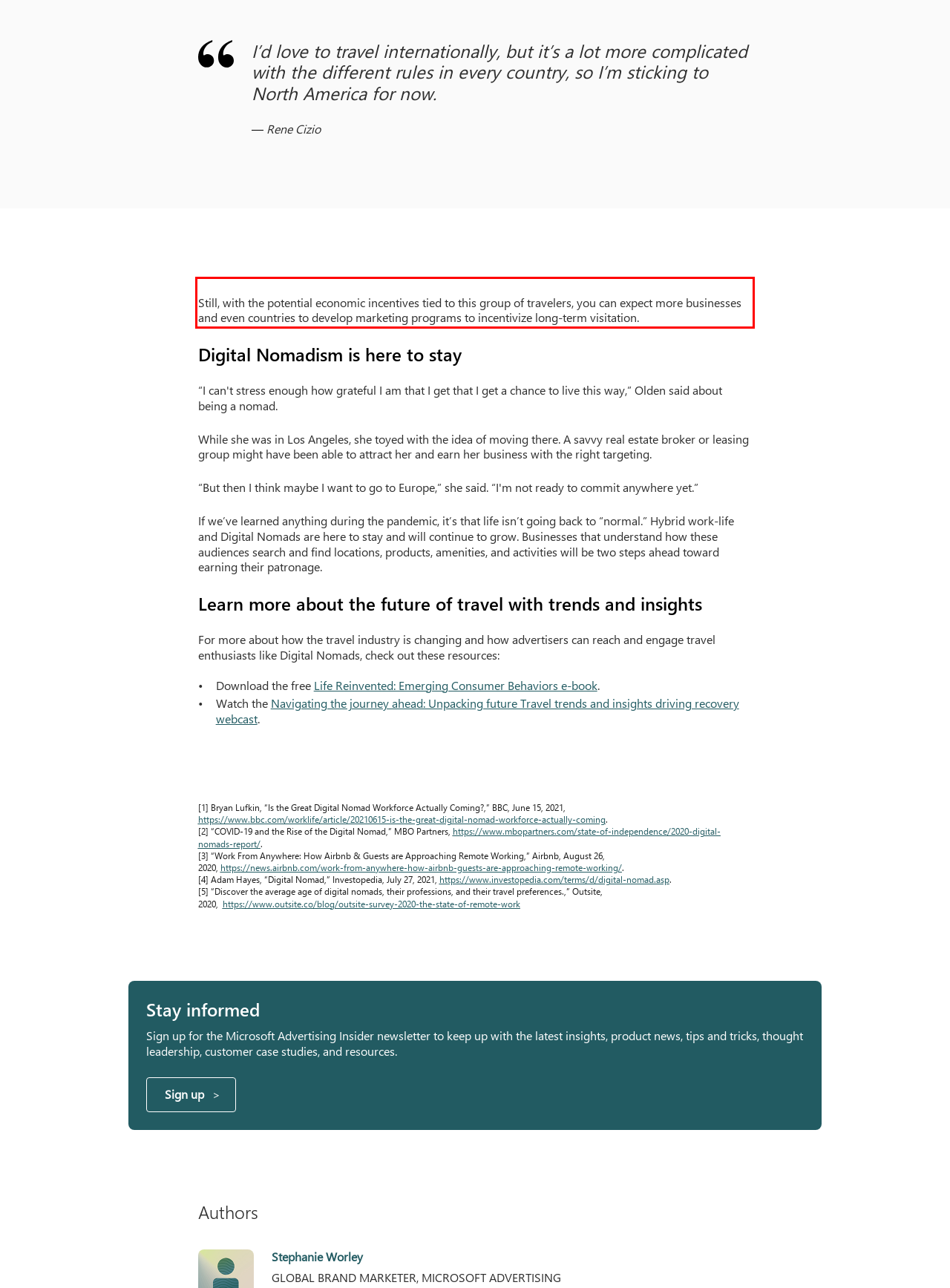Please perform OCR on the text content within the red bounding box that is highlighted in the provided webpage screenshot.

Still, with the potential economic incentives tied to this group of travelers, you can expect more businesses and even countries to develop marketing programs to incentivize long-term visitation.